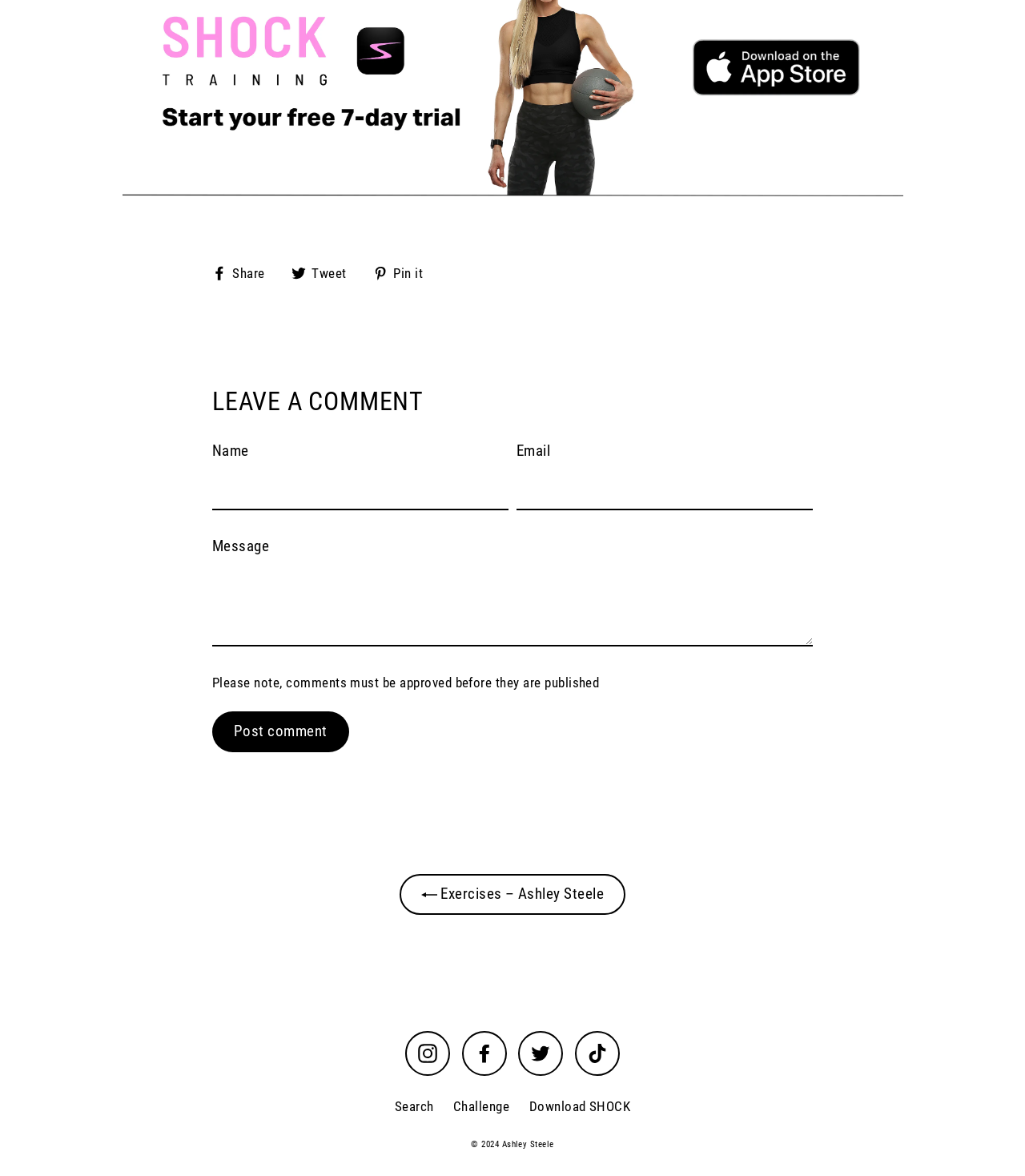Give a one-word or short phrase answer to this question: 
What is the purpose of the textboxes?

Leave a comment